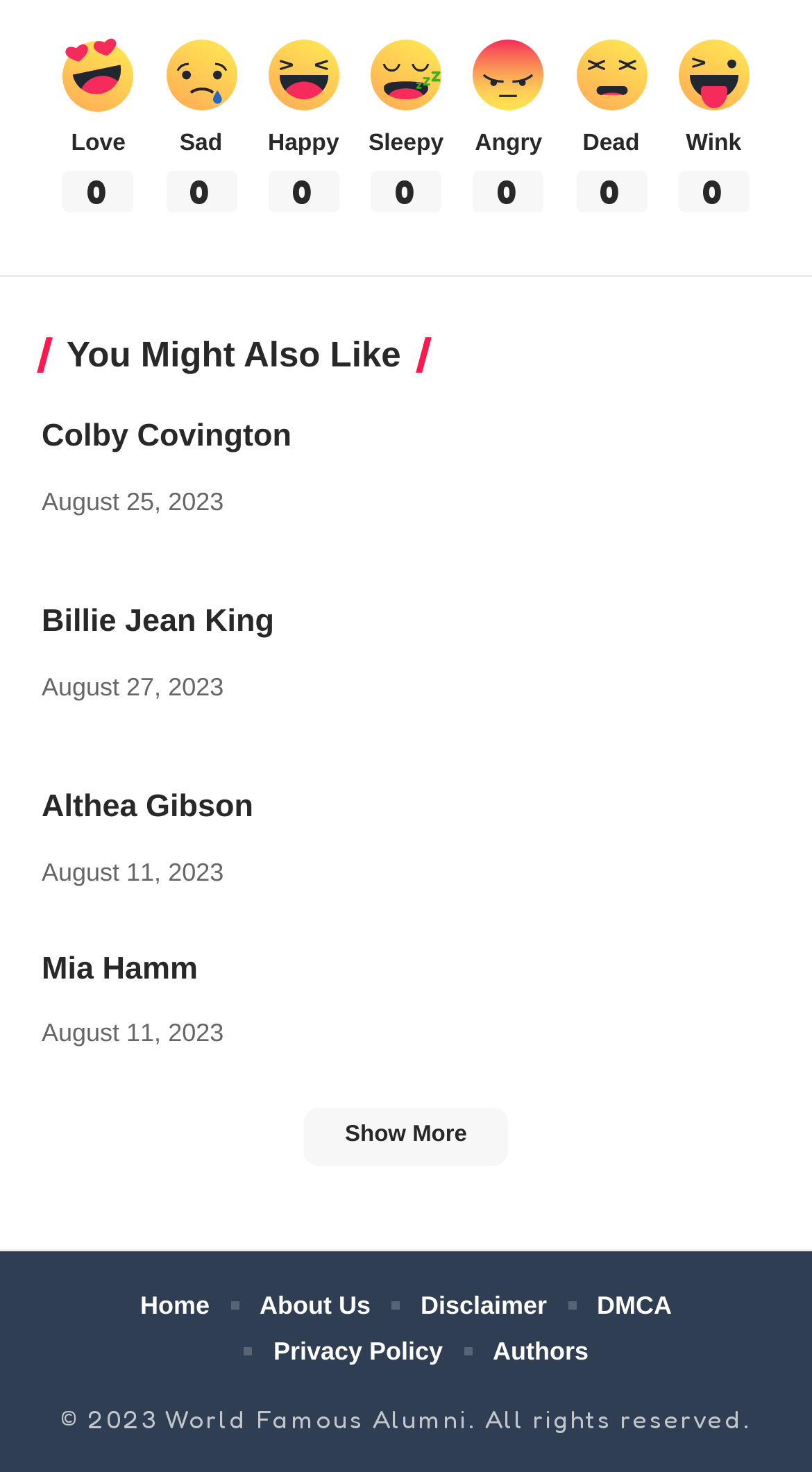Find the bounding box coordinates of the element I should click to carry out the following instruction: "View Billie Jean King".

[0.692, 0.408, 0.949, 0.493]